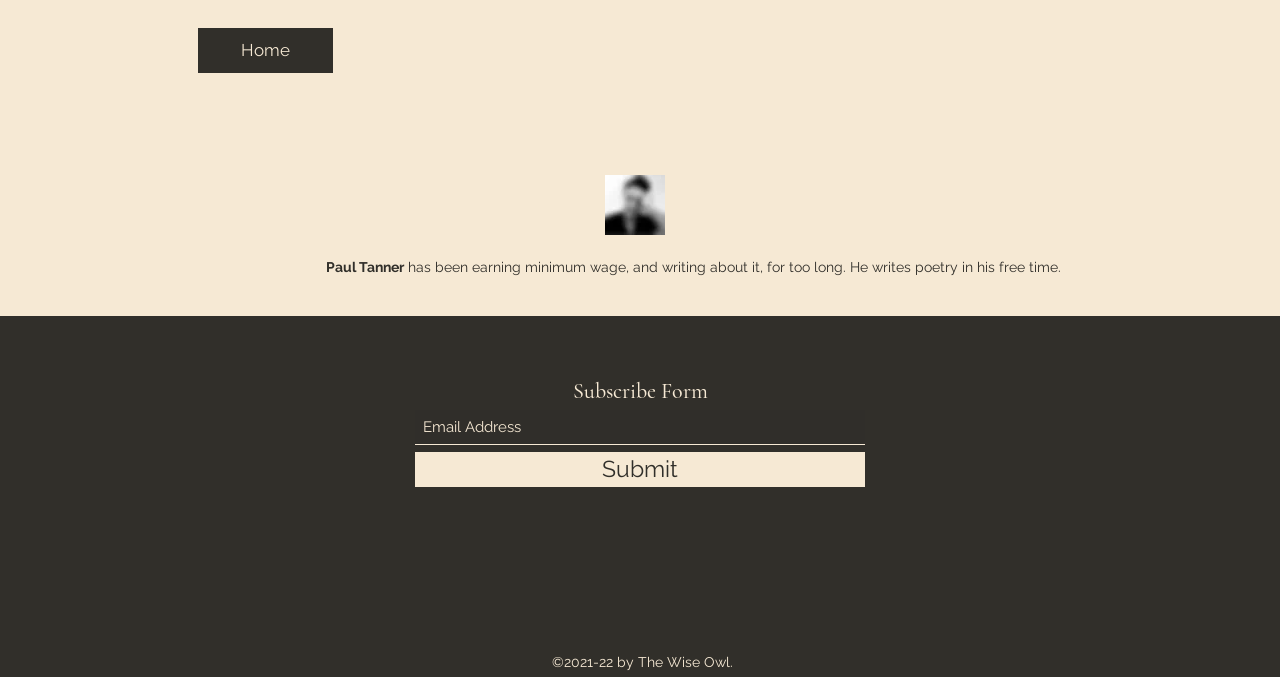What is the image on the webpage?
Please provide a comprehensive answer based on the details in the screenshot.

The image on the webpage is obtained from the image element with the name 'Tanner.jpg' located at [0.473, 0.258, 0.52, 0.347].